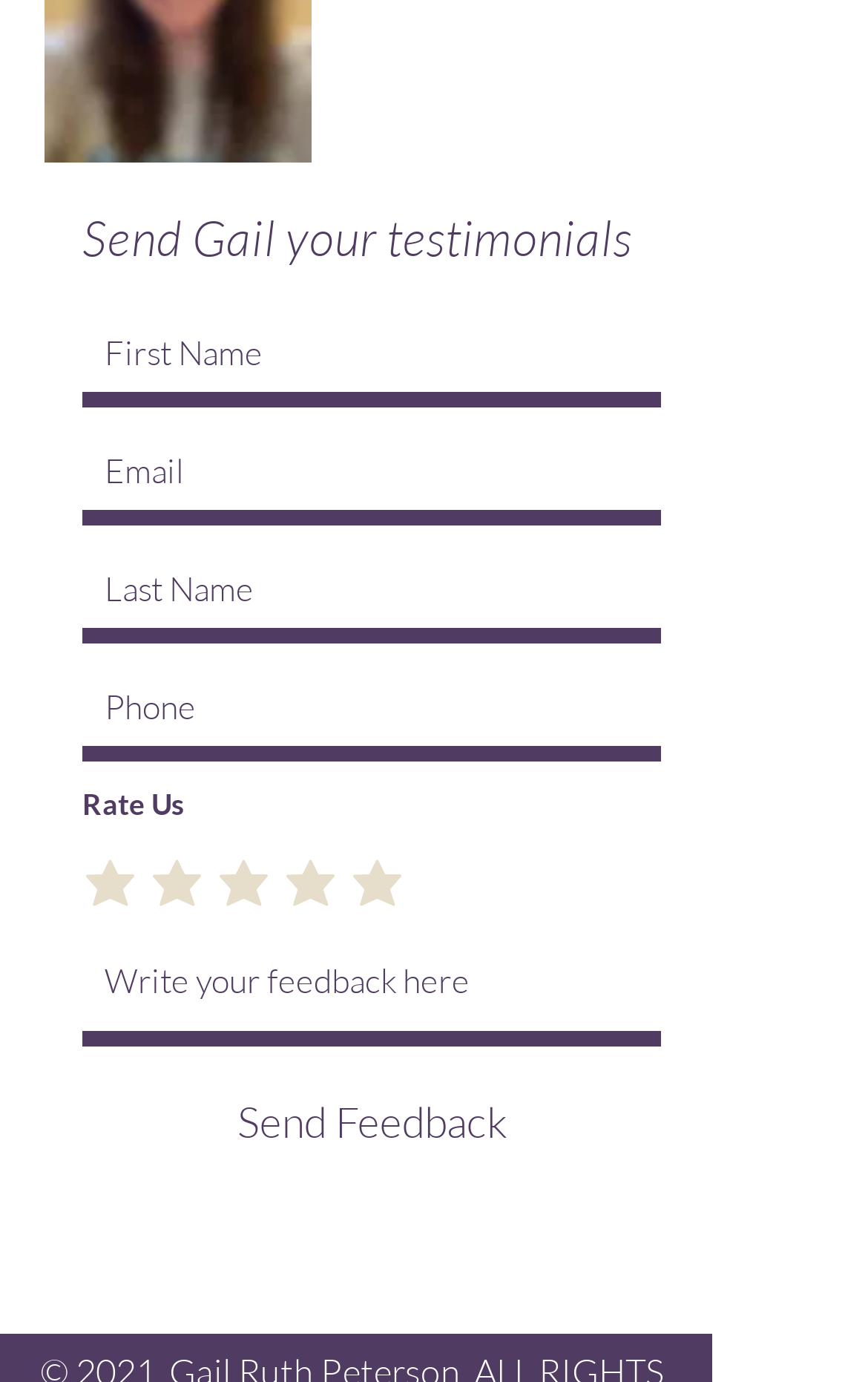Determine the bounding box coordinates of the clickable element necessary to fulfill the instruction: "Enter email". Provide the coordinates as four float numbers within the 0 to 1 range, i.e., [left, top, right, bottom].

[0.095, 0.311, 0.762, 0.38]